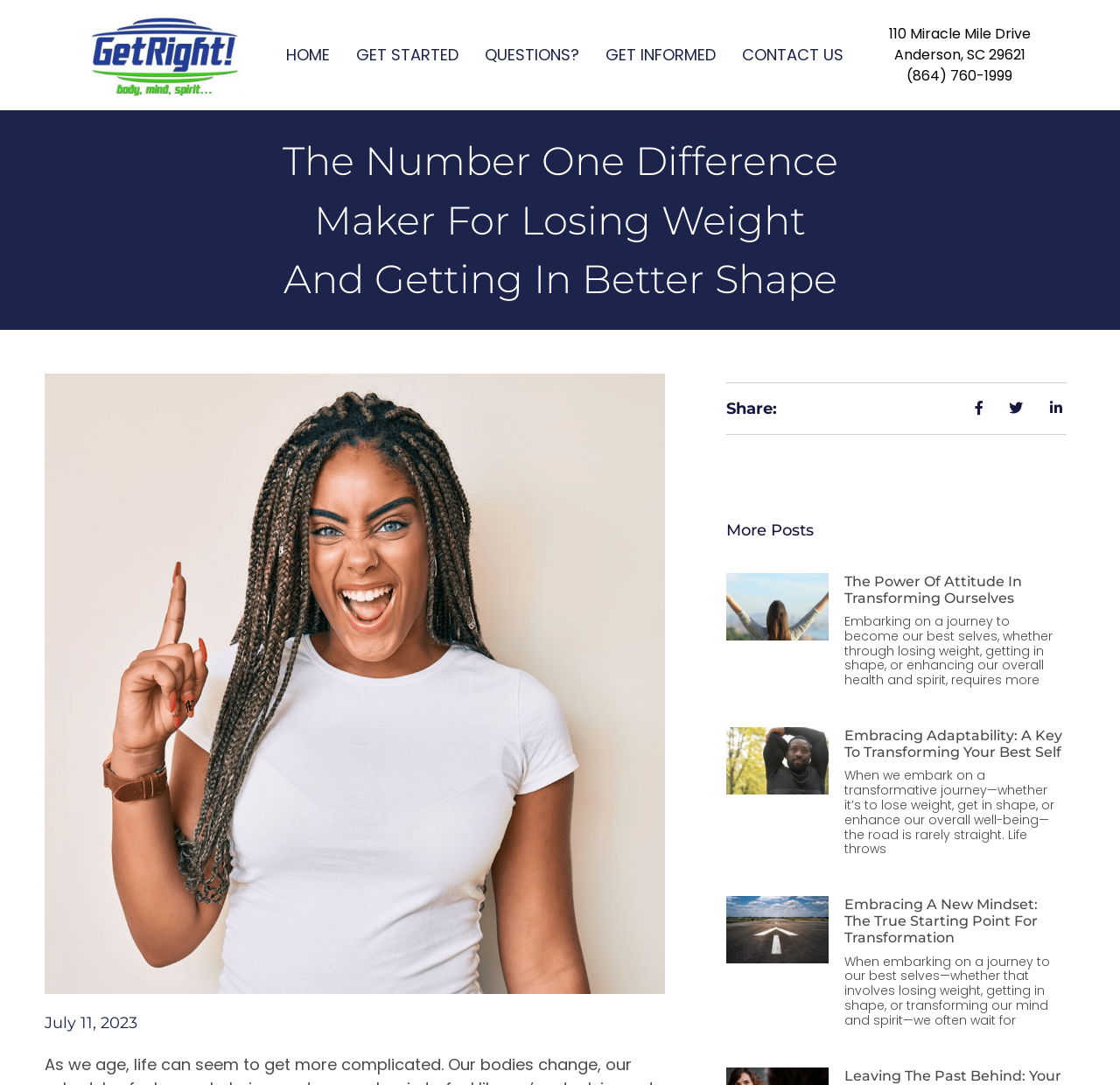Kindly determine the bounding box coordinates for the area that needs to be clicked to execute this instruction: "Read the 'Embracing Adaptability: A Key To Transforming Your Best Self' post".

[0.754, 0.67, 0.952, 0.701]